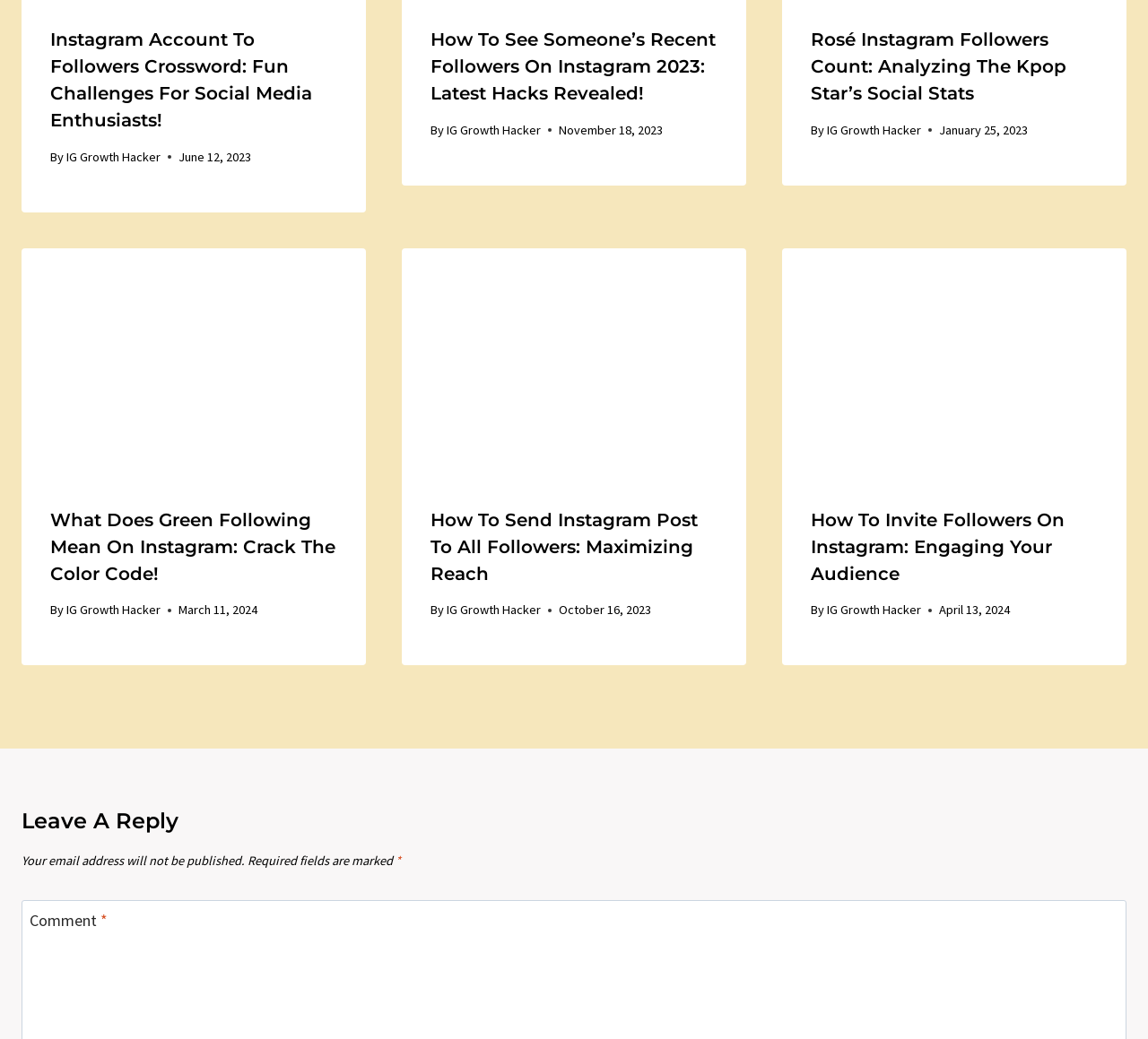Please provide the bounding box coordinates in the format (top-left x, top-left y, bottom-right x, bottom-right y). Remember, all values are floating point numbers between 0 and 1. What is the bounding box coordinate of the region described as: IG Growth Hacker

[0.058, 0.143, 0.14, 0.158]